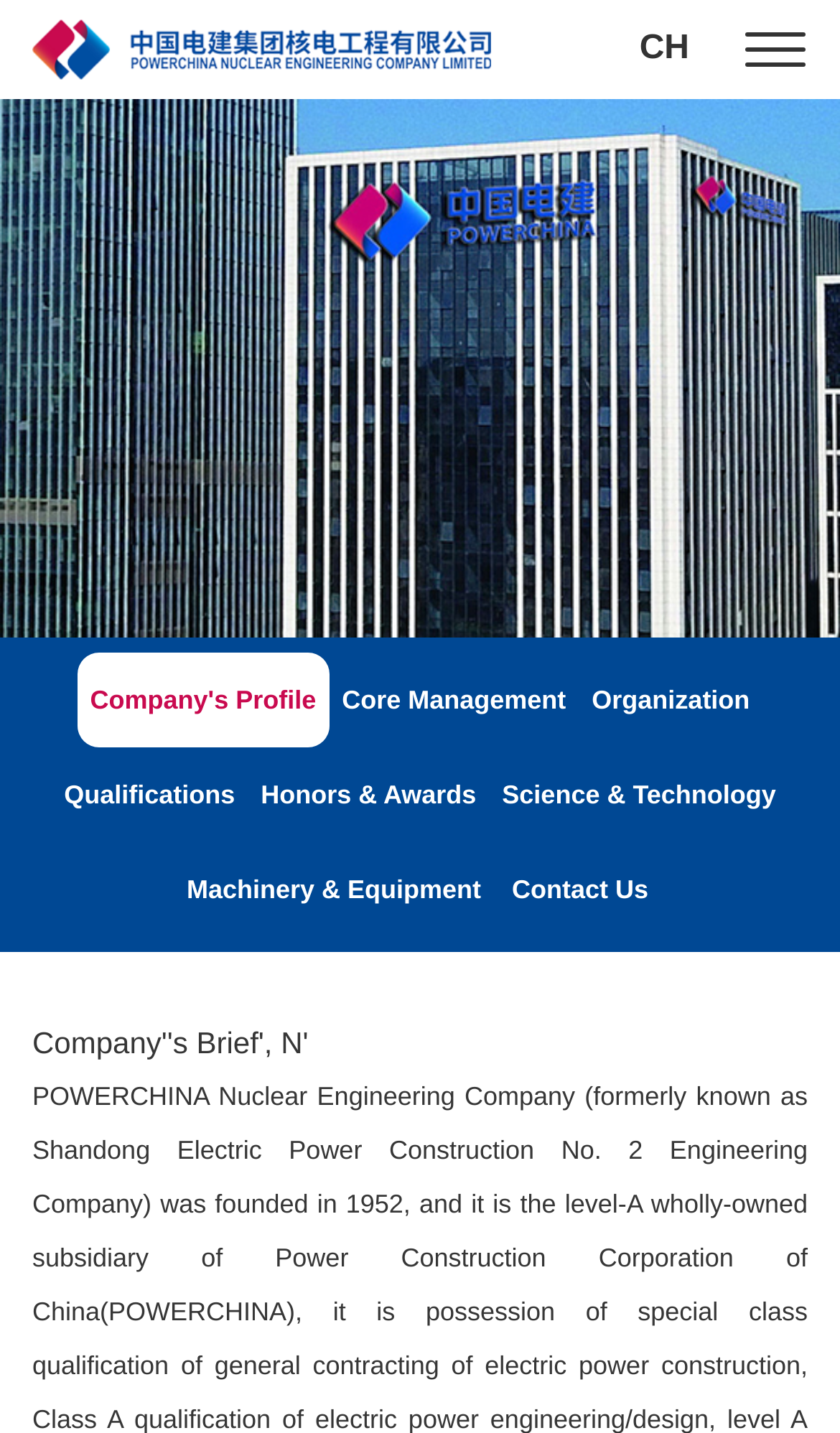What is the purpose of the button on the top right?
Your answer should be a single word or phrase derived from the screenshot.

Toggle navigation